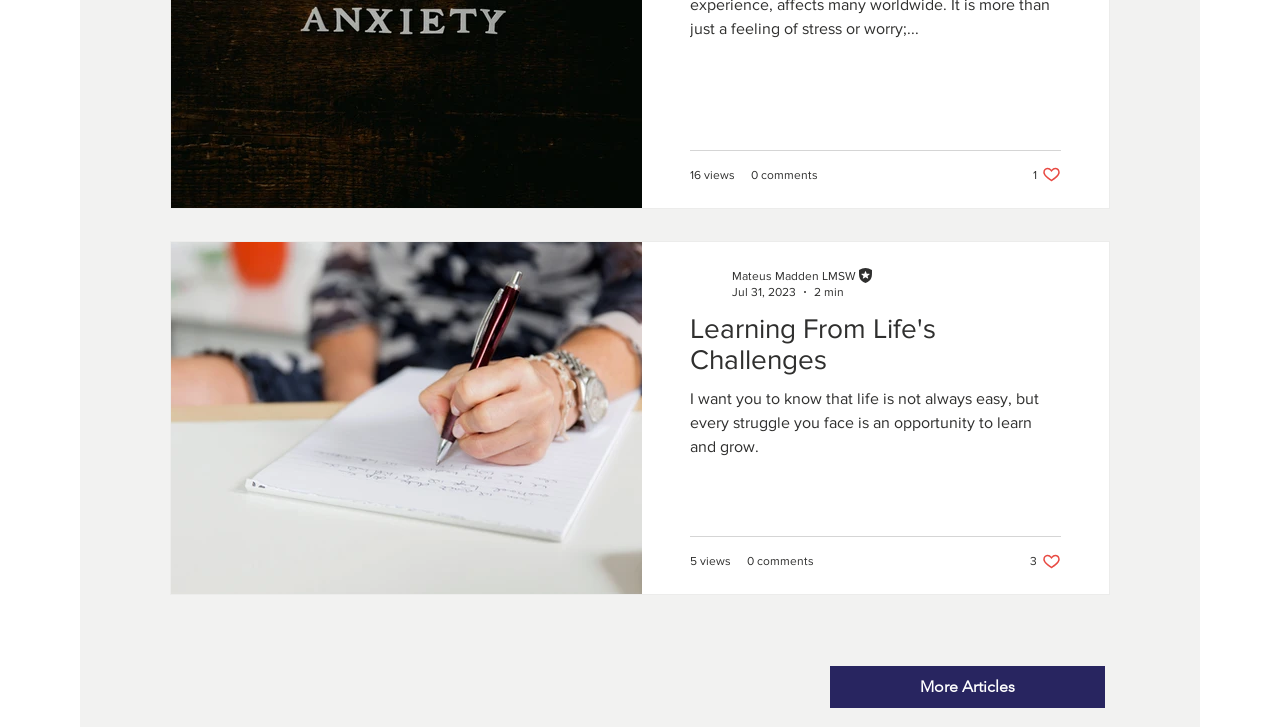What is the text of the second article's introduction?
Please answer the question with as much detail and depth as you can.

I found the answer by looking at the introduction of the second article, which is a static text that says 'I want you to know that life is not always easy, but every struggle you face is an opportunity to learn and grow'.